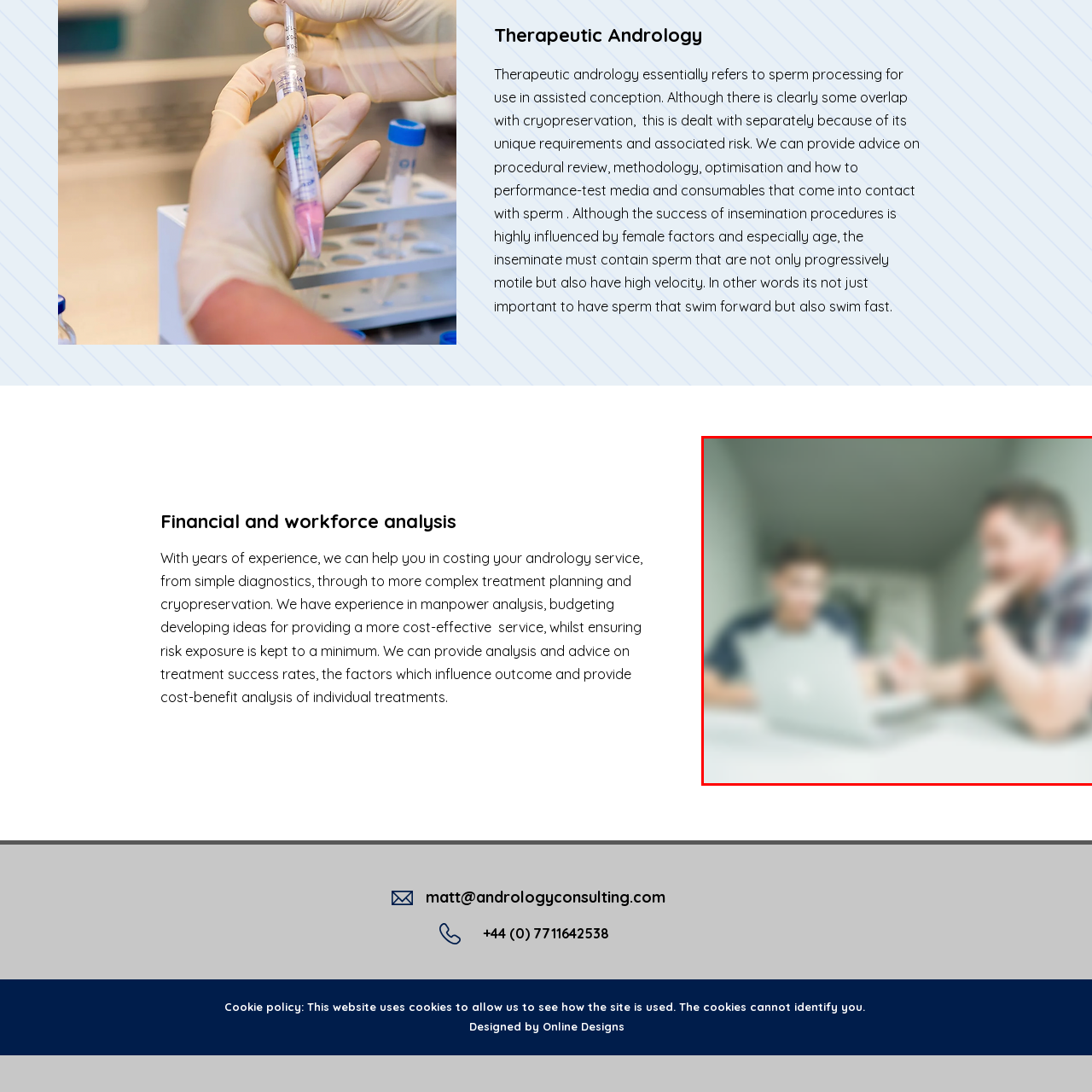Check the area bordered by the red box and provide a single word or phrase as the answer to the question: How many individuals are in the image?

Two